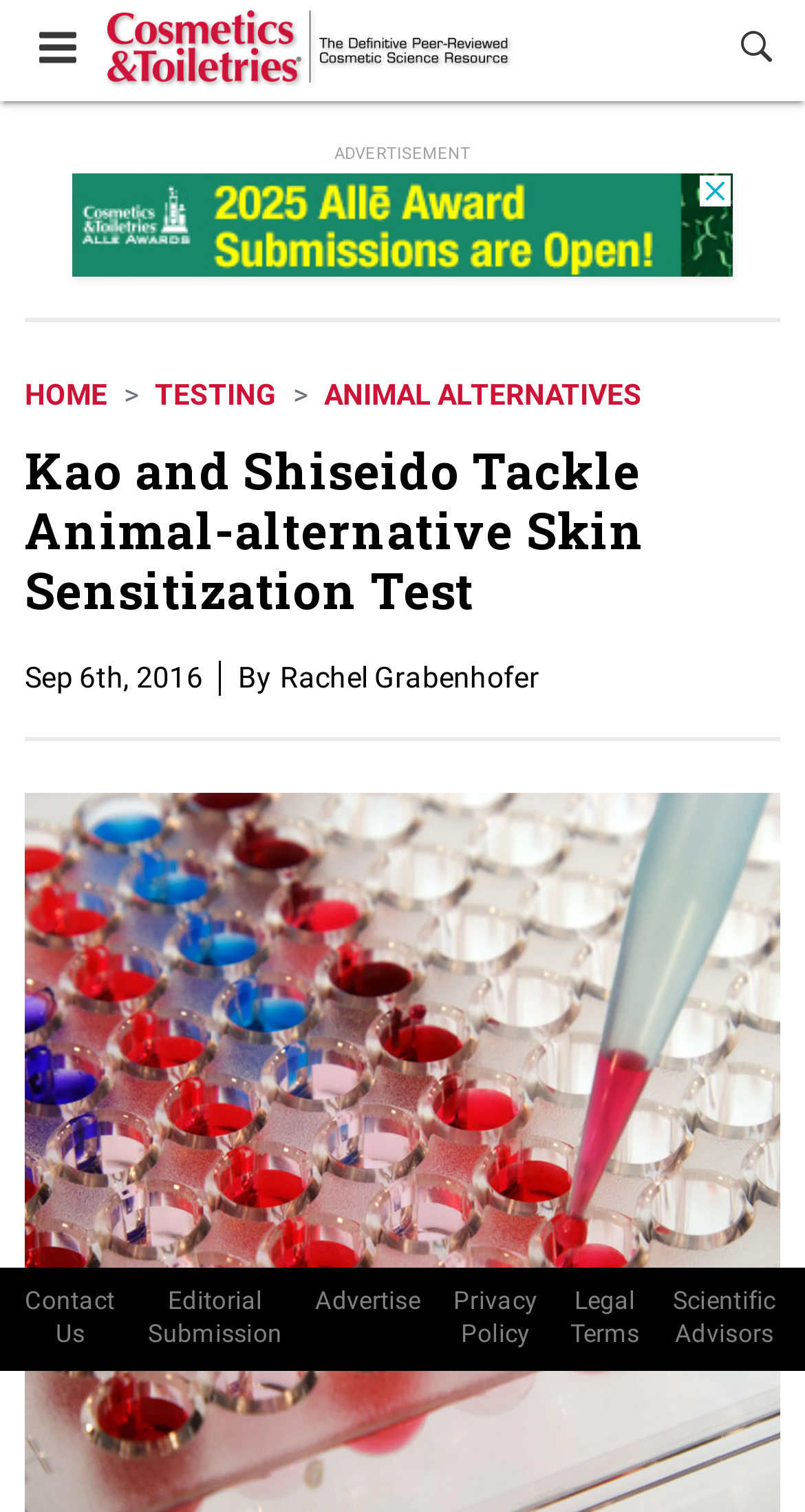Locate the bounding box coordinates of the segment that needs to be clicked to meet this instruction: "View Instagram".

None